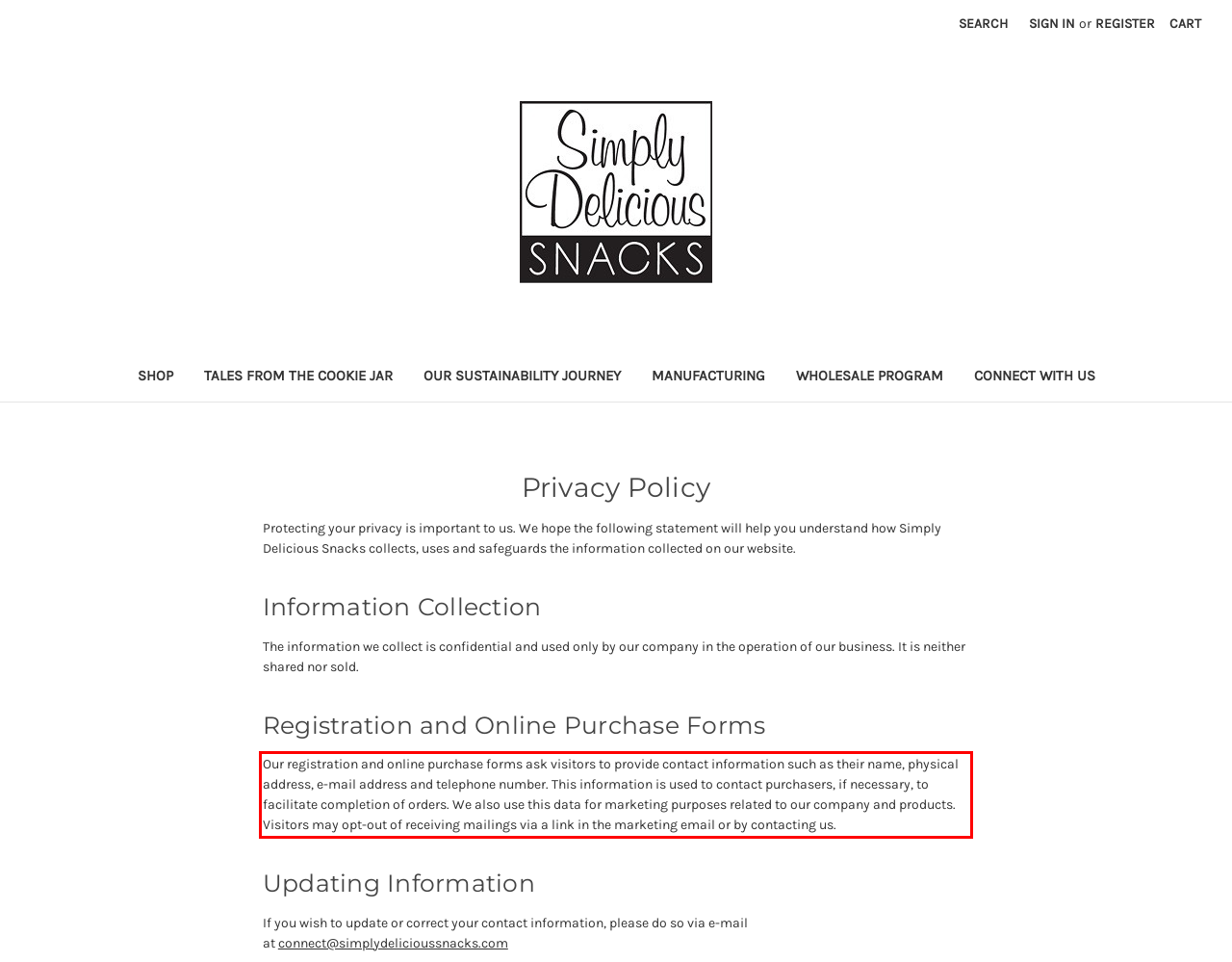You are provided with a screenshot of a webpage that includes a red bounding box. Extract and generate the text content found within the red bounding box.

Our registration and online purchase forms ask visitors to provide contact information such as their name, physical address, e-mail address and telephone number. This information is used to contact purchasers, if necessary, to facilitate completion of orders. We also use this data for marketing purposes related to our company and products. Visitors may opt-out of receiving mailings via a link in the marketing email or by contacting us.